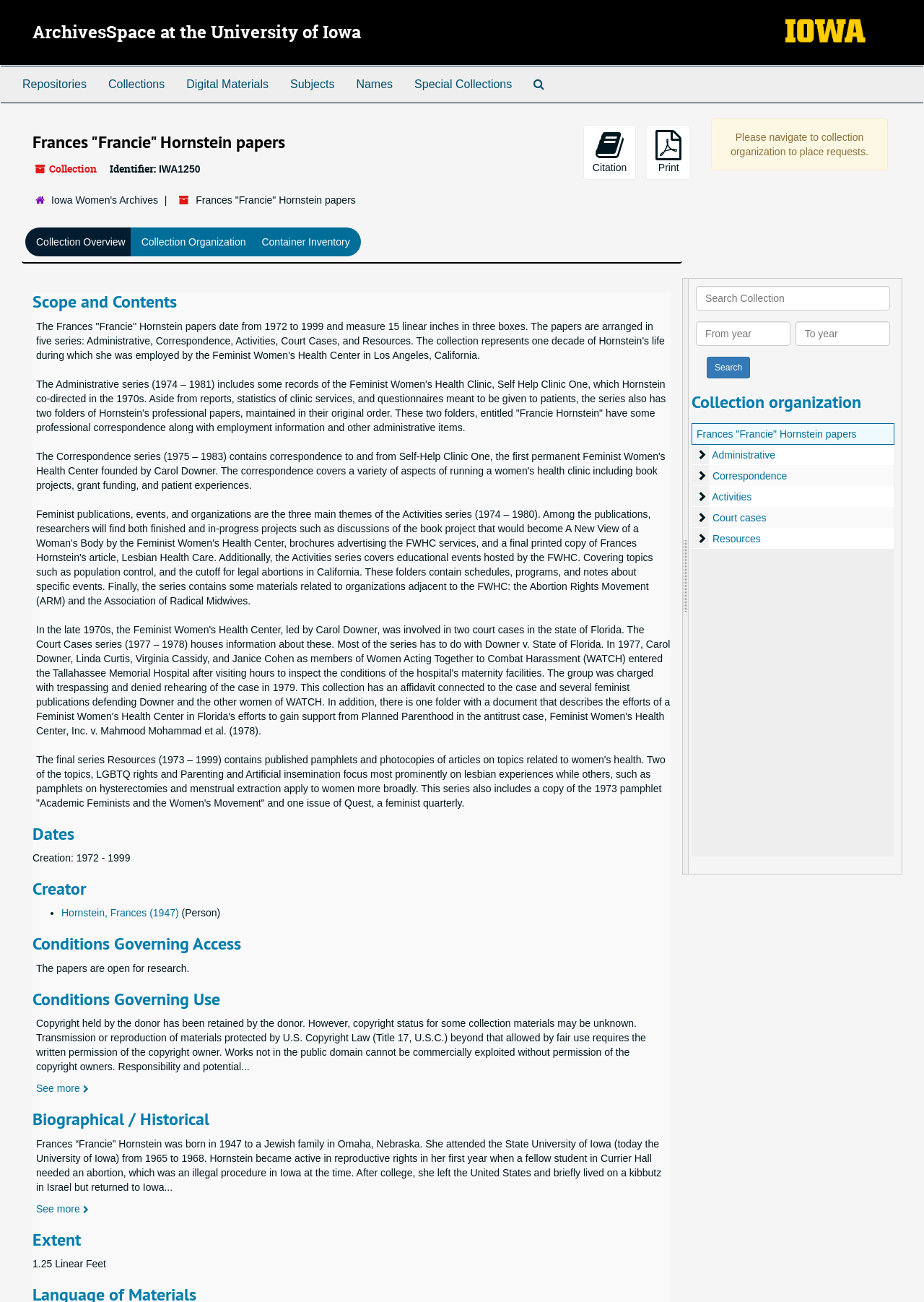Explain the webpage in detail.

This webpage is about the Frances "Francie" Hornstein papers collection at the University of Iowa ArchivesSpace. At the top, there is a heading with the title "ArchivesSpace at the University of Iowa" and a link to it. Next to it, there is an image of the University of Iowa Special Collections and Archives. Below that, there is a top-level navigation menu with links to "Repositories", "Collections", "Digital Materials", "Subjects", "Names", "Special Collections", and "Search The Archives".

The main content of the page is divided into several sections. The first section has a heading "Frances 'Francie' Hornstein papers" and provides an overview of the collection, including its identifier "IWA1250". There are also page actions buttons, such as "Citation" and "Print", and a note about requesting materials.

The next section has a hierarchical navigation menu with links to "Iowa Women's Archives" and the current collection. Below that, there are links to "Collection Overview", "Collection Organization", and "Container Inventory".

The main content of the page is organized into several sections, including "Scope and Contents", "Dates", "Creator", "Conditions Governing Access", "Conditions Governing Use", "Biographical / Historical", and "Extent". Each section provides detailed information about the collection, including its scope, dates, creator, access conditions, use conditions, biographical information, and extent.

There is also a search function on the page, which allows users to search the collection by keyword, date range, and other criteria. The search results are displayed in a table below the search form.

On the right side of the page, there is a collection organization section, which provides a hierarchical view of the collection's contents, including administrative, correspondence, activities, court cases, and resources. Each section has a button to expand or collapse its contents.

Overall, the webpage provides a detailed overview of the Frances "Francie" Hornstein papers collection, including its contents, scope, and access conditions, as well as search and navigation functions to facilitate research.